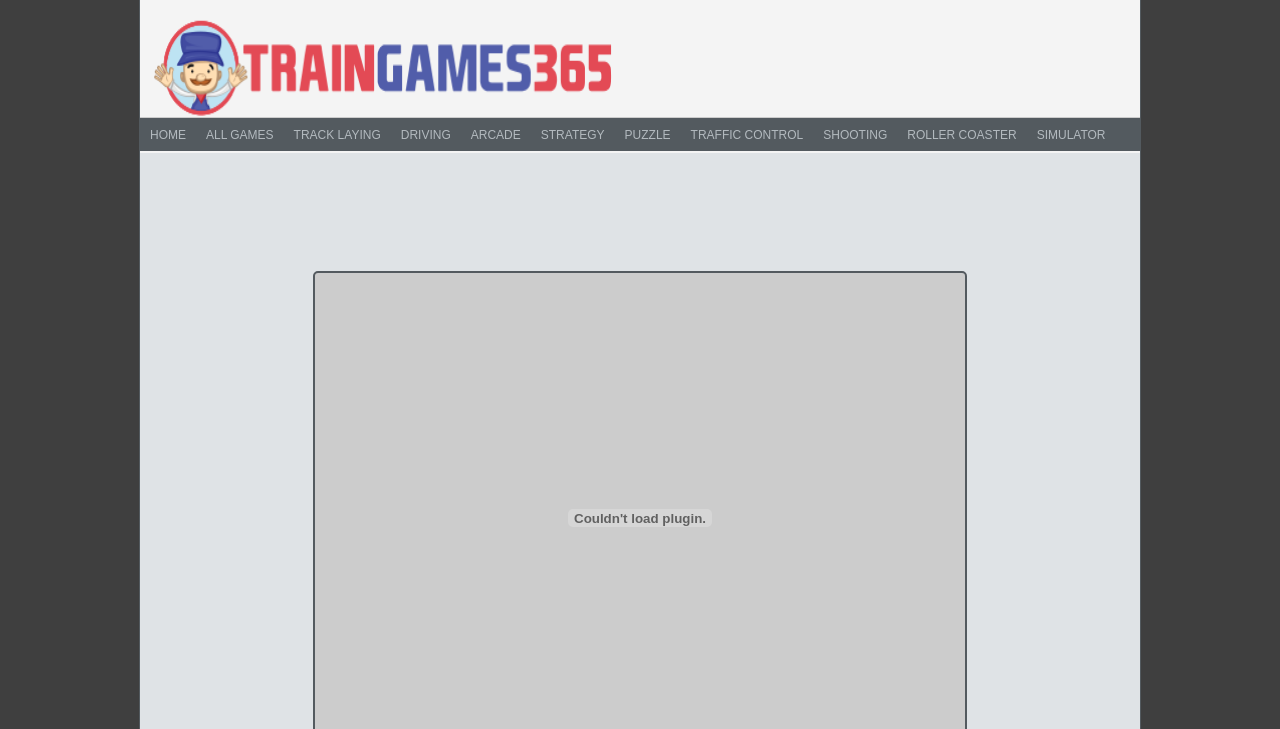Describe all the visual and textual components of the webpage comprehensively.

The webpage is about train games, specifically featuring a game called Choologic. At the top, there is a heading that reads "Train Games 365" with a corresponding image and link. Below this, there is a row of links, including "HOME", "ALL GAMES", and various game categories such as "TRACK LAYING", "DRIVING", "ARCADE", "STRATEGY", "PUZZLE", "TRAFFIC CONTROL", "SHOOTING", "ROLLER COASTER", and "SIMULATOR". These links are positioned horizontally, with "HOME" on the left and "SIMULATOR" on the right. There is a large empty space below these links, taking up most of the webpage.